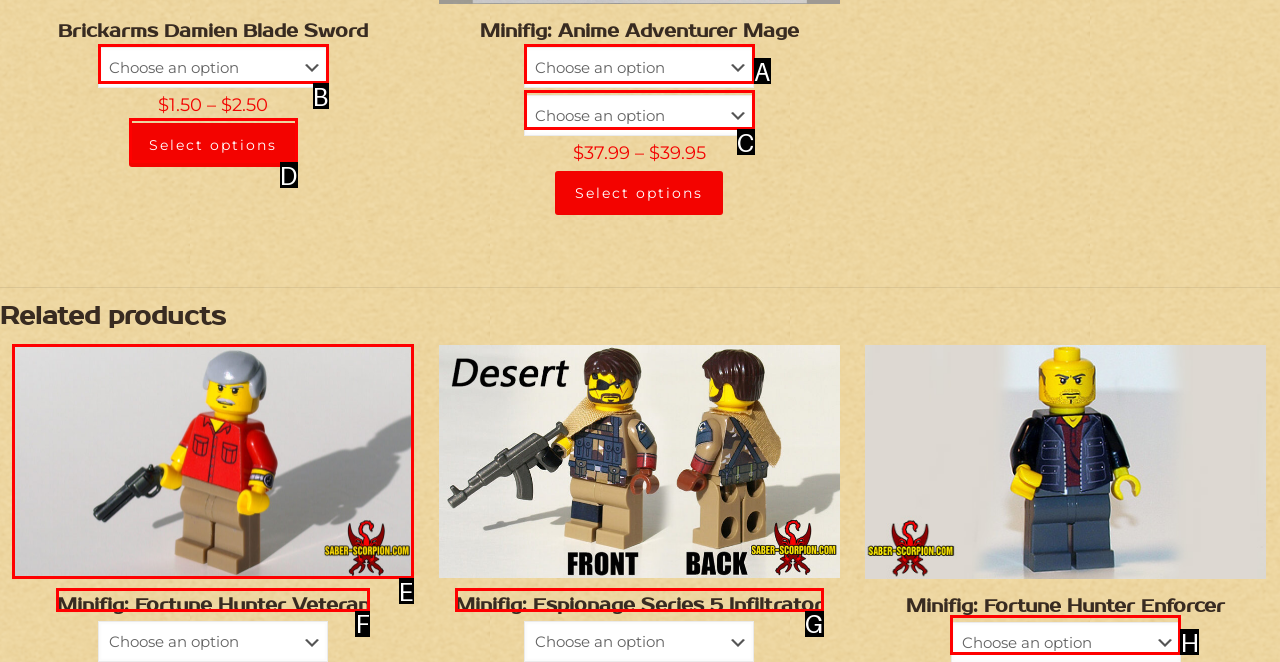Indicate which red-bounded element should be clicked to perform the task: View 'Uncharted Fortune Hunter Minifigure' Answer with the letter of the correct option.

E